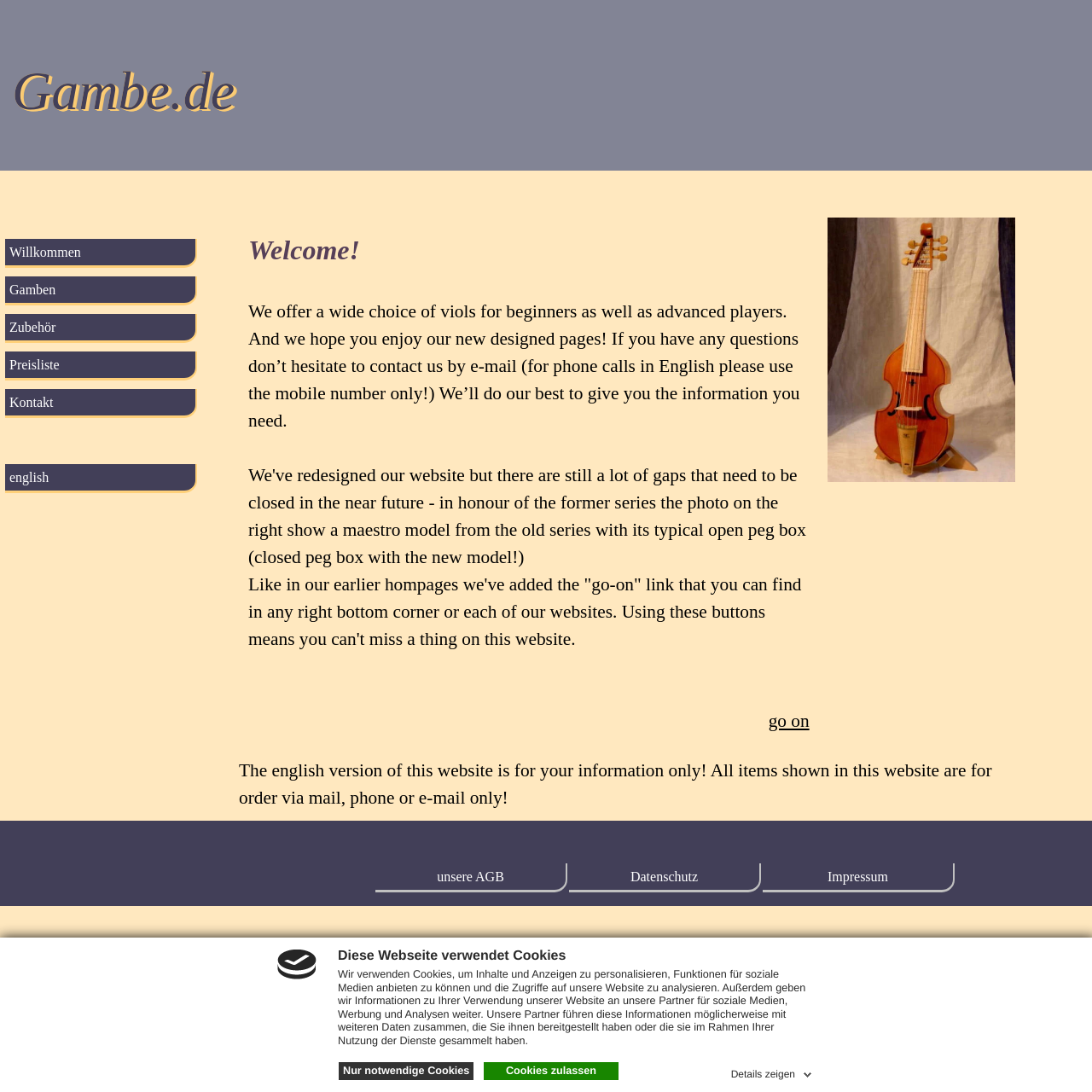Kindly determine the bounding box coordinates of the area that needs to be clicked to fulfill this instruction: "Switch to the english version".

[0.009, 0.43, 0.045, 0.443]